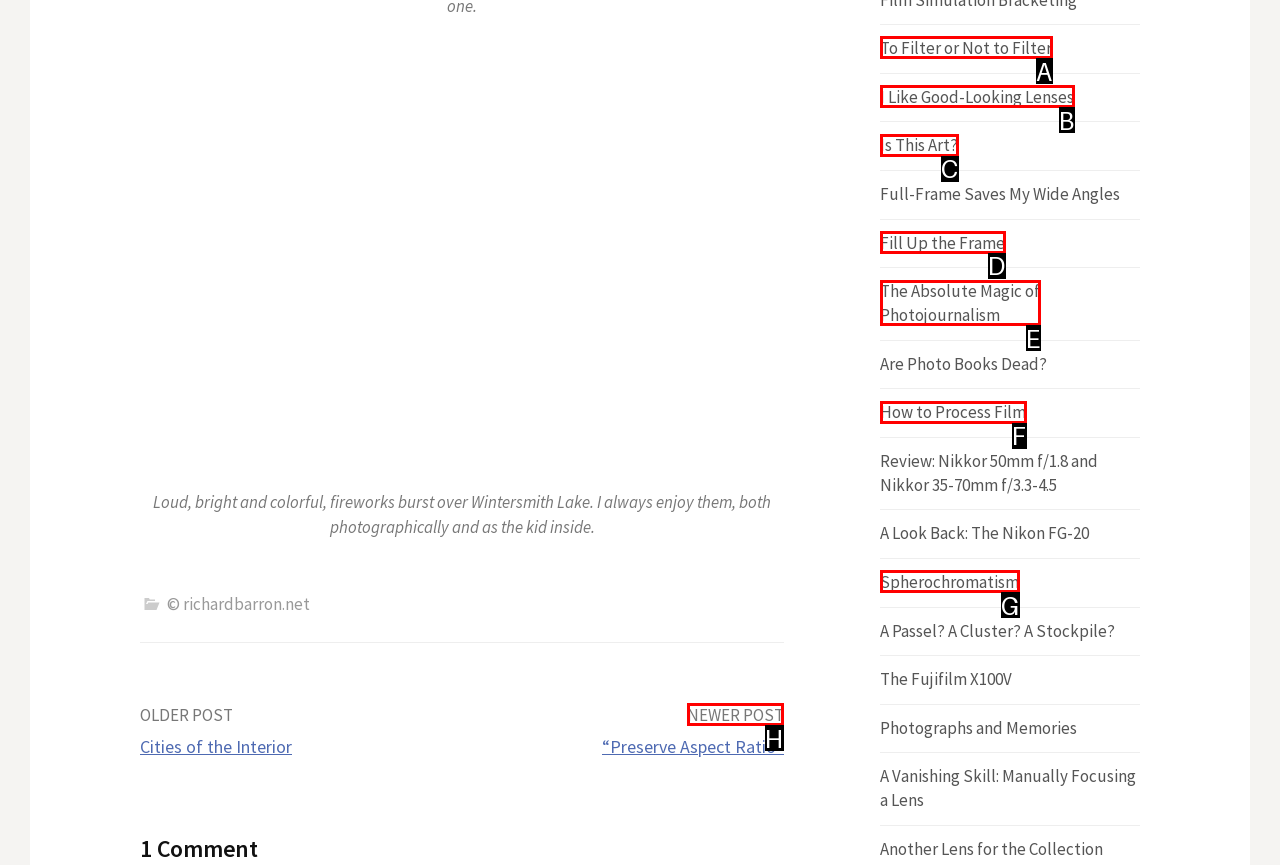For the task "View newer post", which option's letter should you click? Answer with the letter only.

H